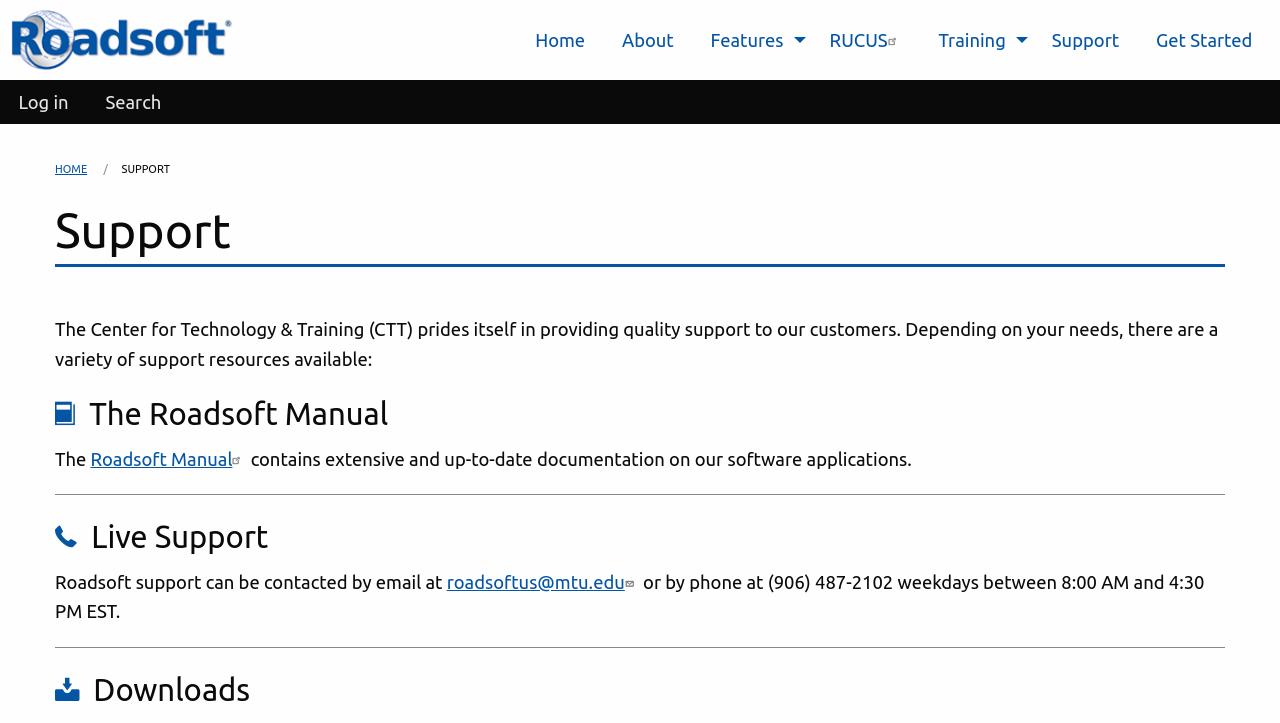Locate the bounding box coordinates of the clickable element to fulfill the following instruction: "Click on the 'Roadsoft Manual' link". Provide the coordinates as four float numbers between 0 and 1 in the format [left, top, right, bottom].

[0.071, 0.621, 0.193, 0.649]